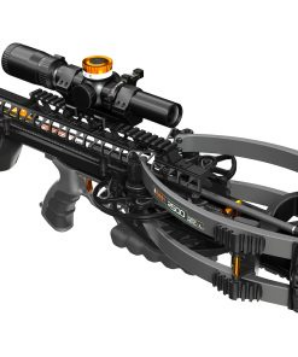Outline with detail what the image portrays.

The image showcases the Ravin R500 Electric Drive Crossbow Sniper Package, a high-performance crossbow designed for precision and speed. This model features an advanced cam system that enhances its performance with an impressive capability of delivering speeds up to 400 feet per second (FPS). The crossbow is equipped with a compact design, allowing for easy handling and maneuverability.

Prominently visible is the integrated scope with a distinctive orange accent, which aids in accurate targeting. The crossbow's intricate rail system and ergonomic grip ensure comfortable usage, delivering a remarkable shooting experience. Additionally, this package comes complete with essential accessories including carbon arrows, a quiver, and a rope cocker, all housed in a sleek, modern design that appeals to both seasoned archers and newcomers alike. 

This stylish and efficient crossbow not only emphasizes performance but also provides users with a comprehensive package for their archery needs.